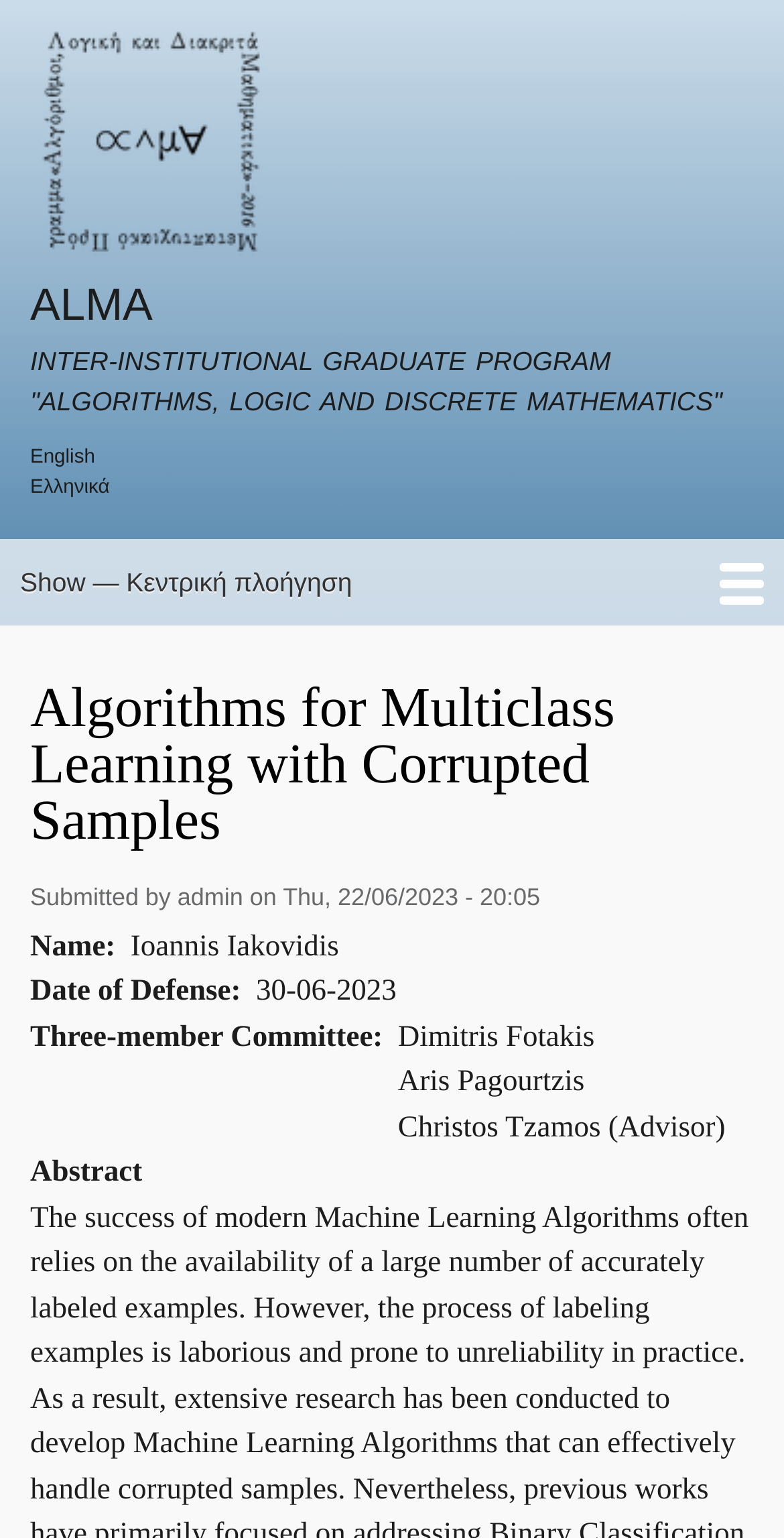Generate the text of the webpage's primary heading.

Algorithms for Multiclass Learning with Corrupted Samples